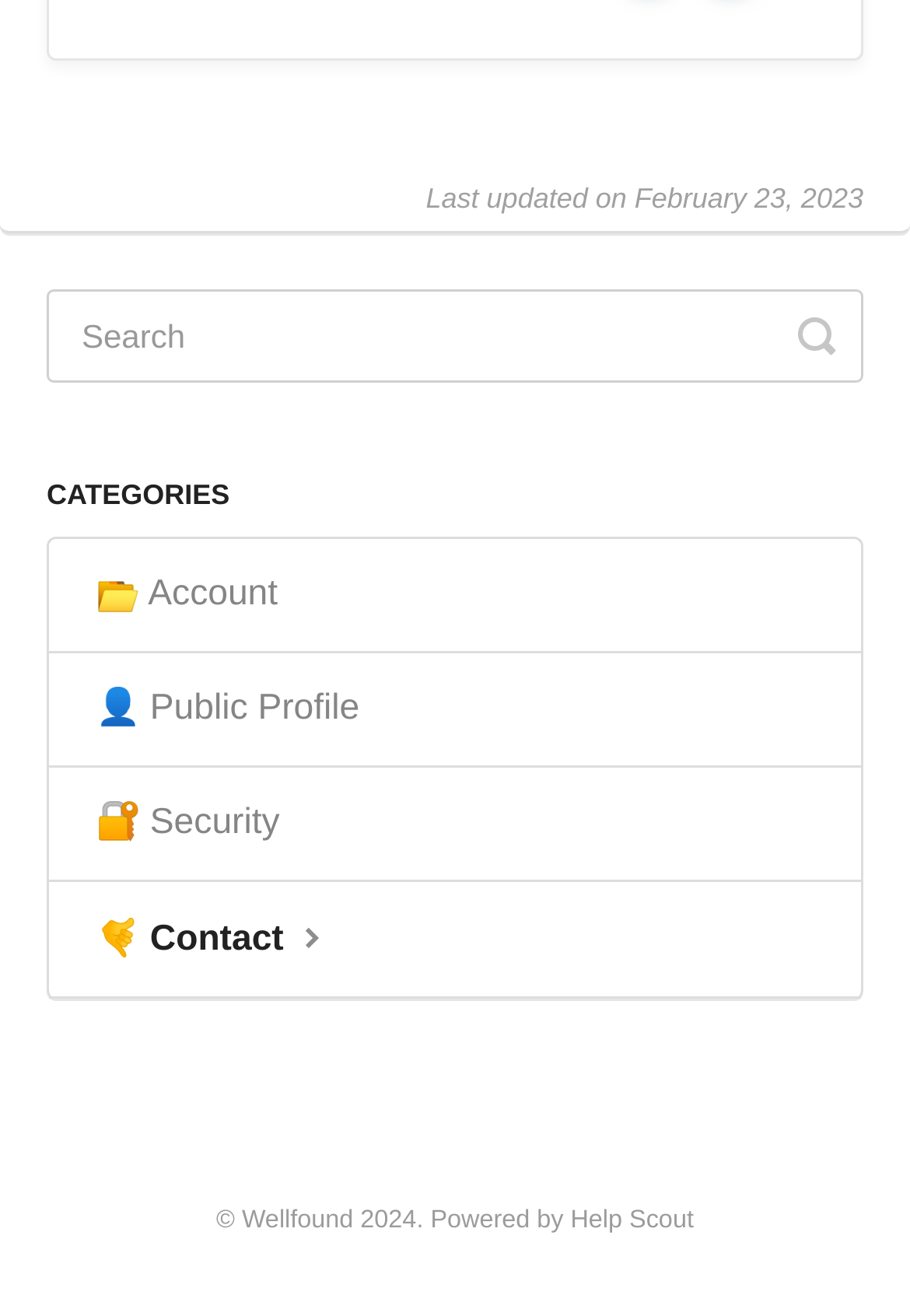For the given element description 👤 Public Profile, determine the bounding box coordinates of the UI element. The coordinates should follow the format (top-left x, top-left y, bottom-right x, bottom-right y) and be within the range of 0 to 1.

[0.105, 0.51, 0.434, 0.567]